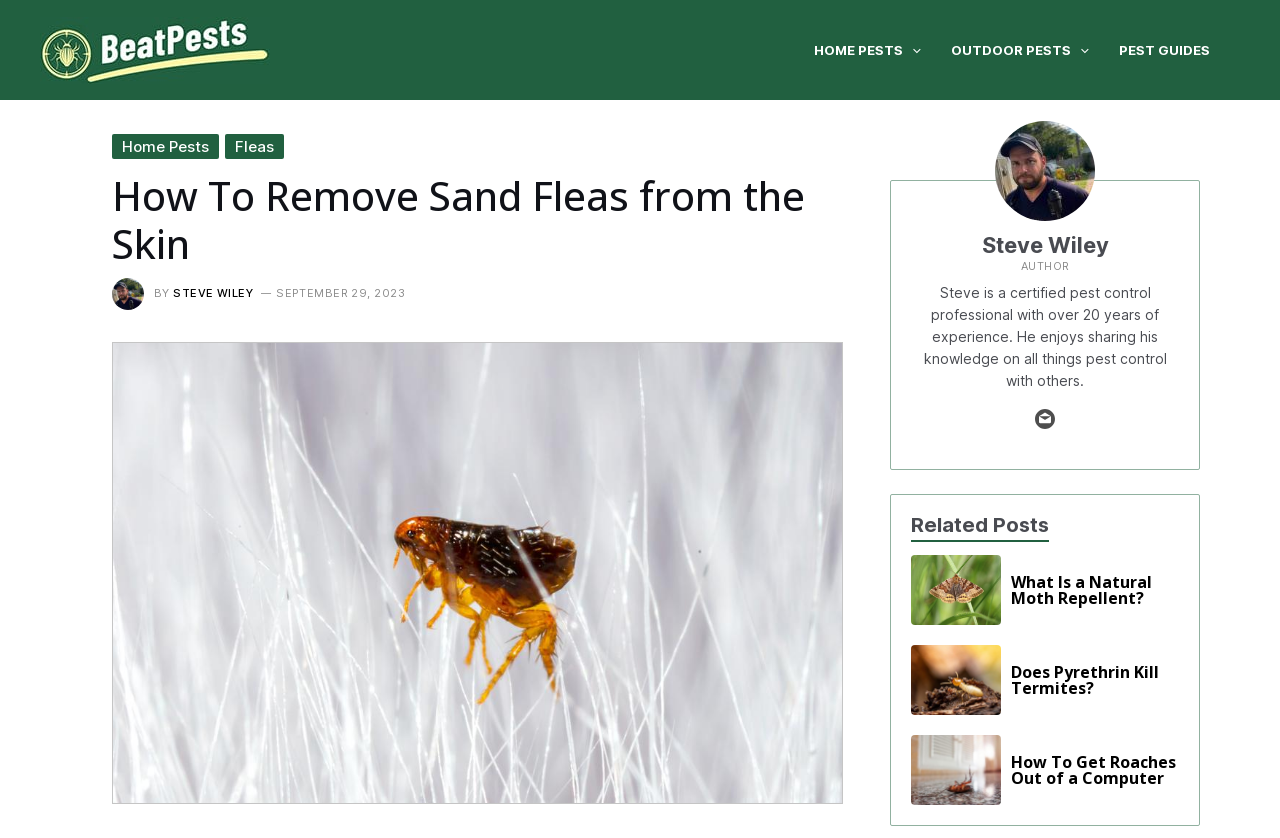Show the bounding box coordinates for the HTML element described as: "Fleas".

[0.176, 0.16, 0.222, 0.19]